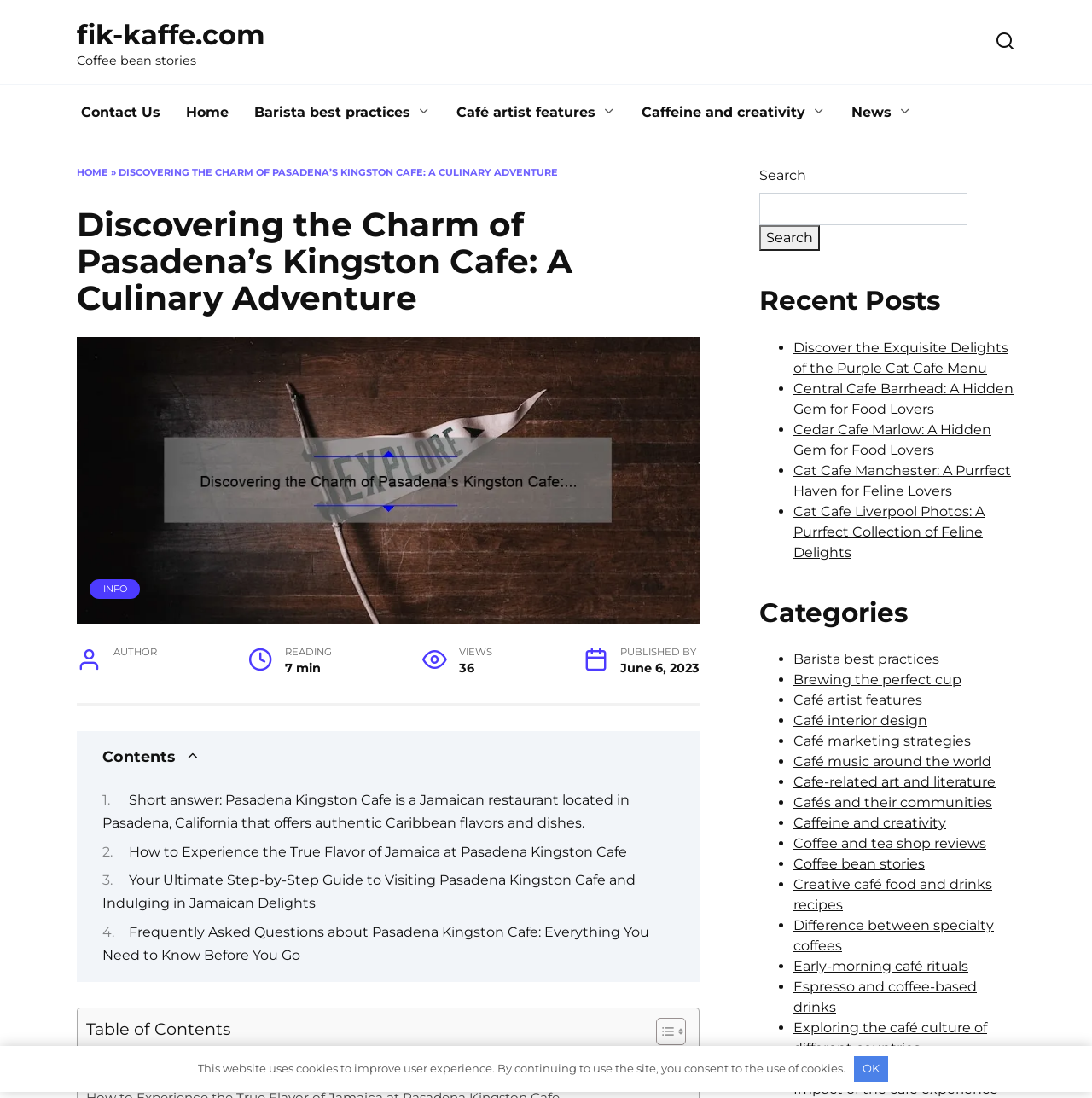Pinpoint the bounding box coordinates of the clickable area needed to execute the instruction: "Toggle the Table of Content". The coordinates should be specified as four float numbers between 0 and 1, i.e., [left, top, right, bottom].

[0.589, 0.927, 0.624, 0.953]